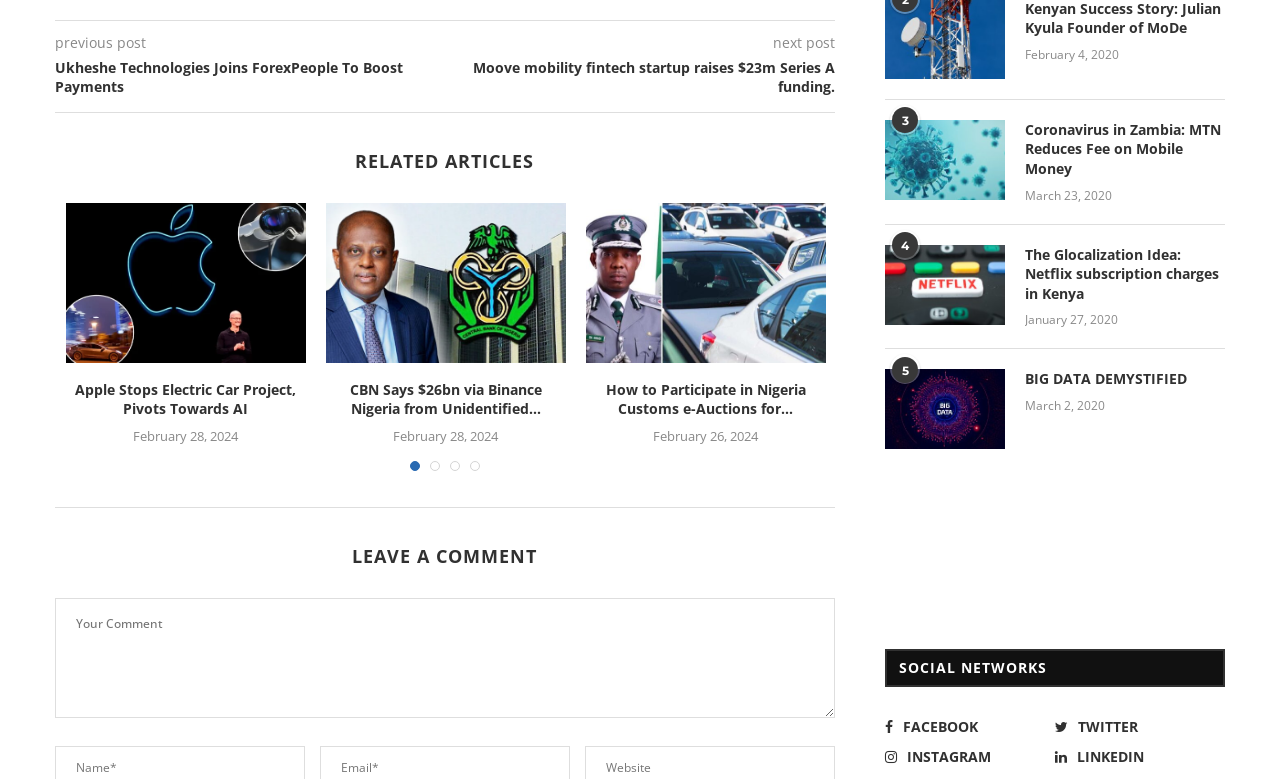How many related articles are there?
Please provide a single word or phrase based on the screenshot.

5